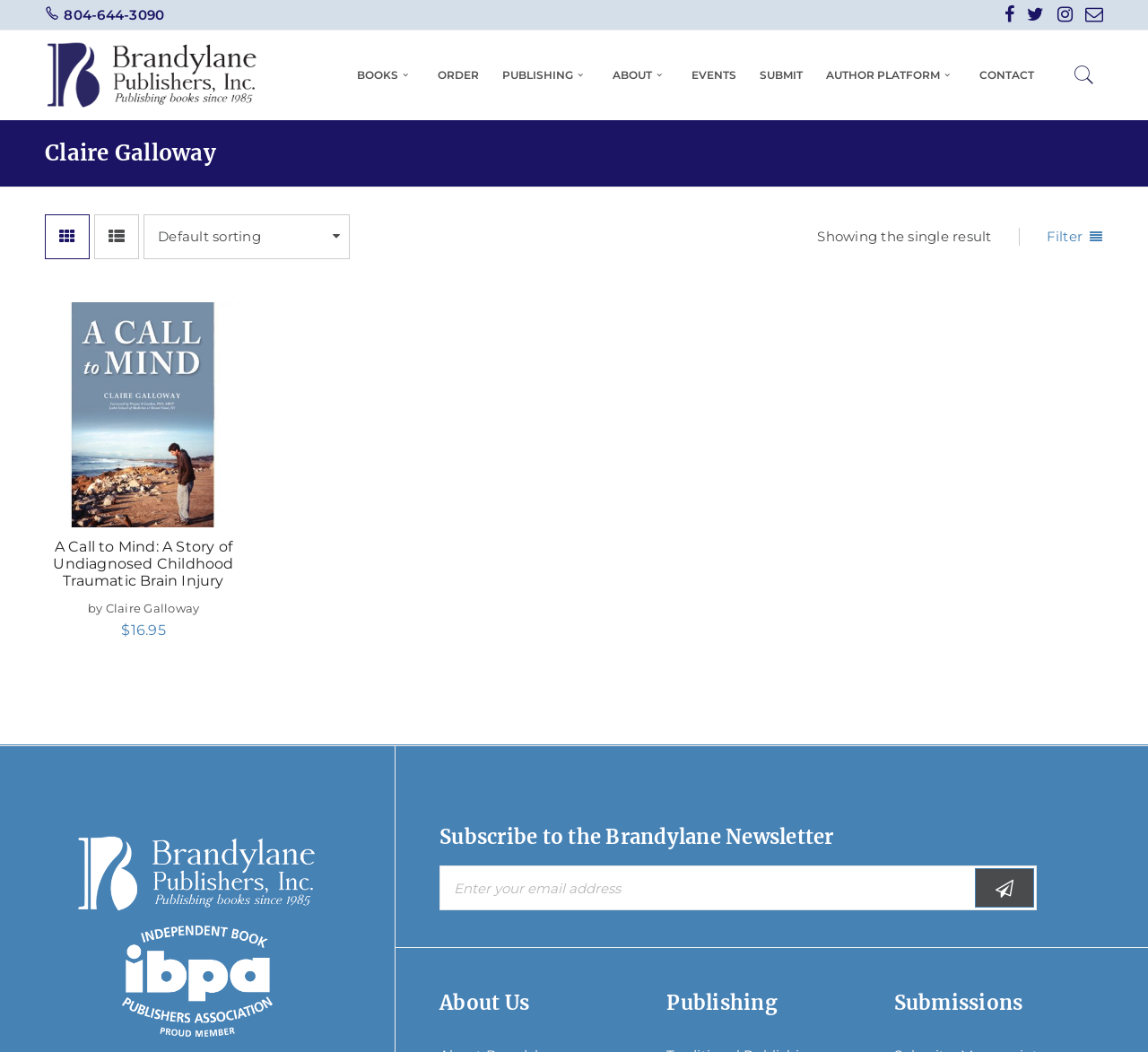Find the bounding box coordinates of the element to click in order to complete this instruction: "Filter the results". The bounding box coordinates must be four float numbers between 0 and 1, denoted as [left, top, right, bottom].

[0.911, 0.217, 0.961, 0.233]